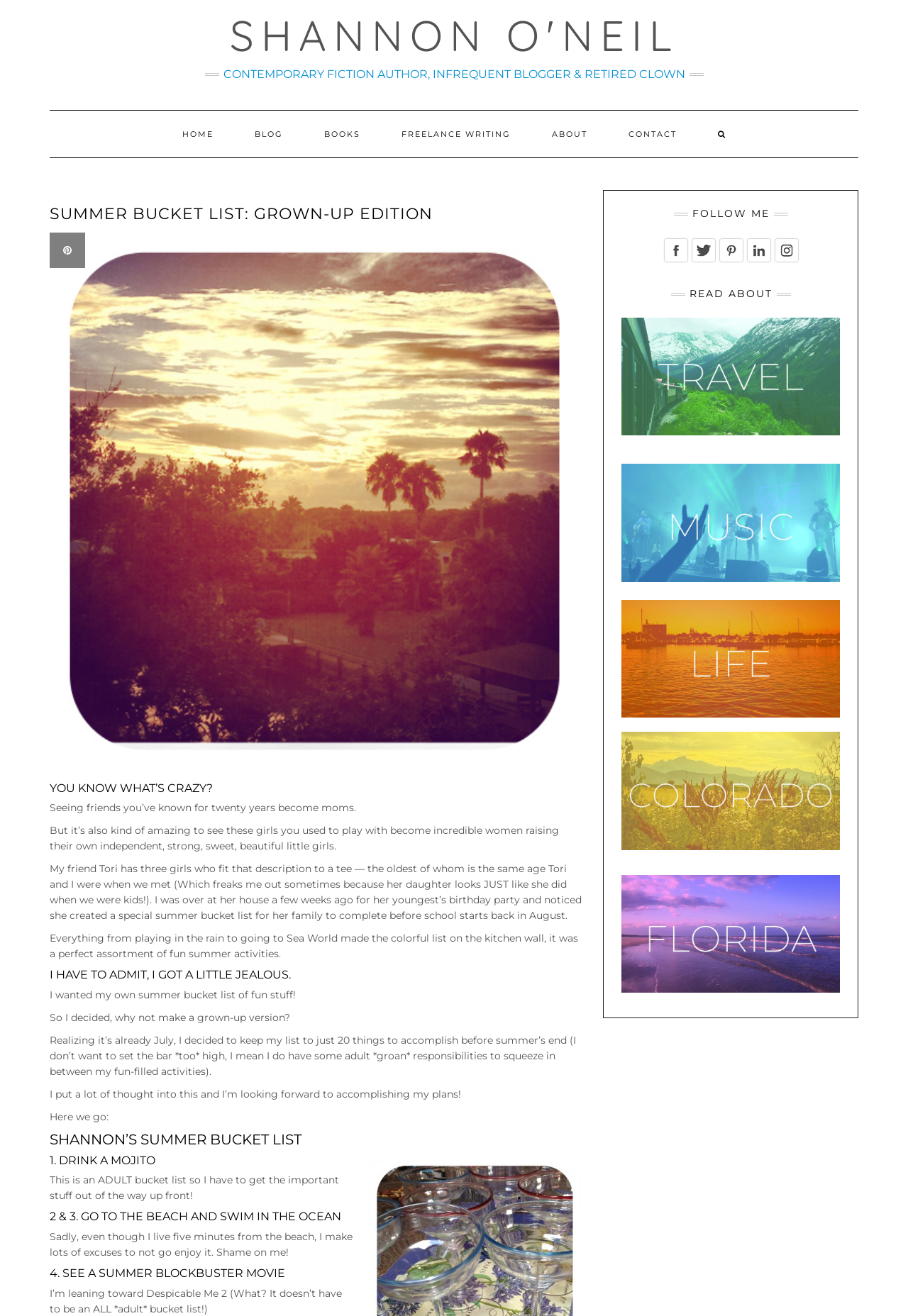Give an in-depth explanation of the webpage layout and content.

This webpage is a personal blog written by Shannon O'Neil, a contemporary fiction author, infrequent blogger, and retired clown. At the top of the page, there is a navigation menu with links to "HOME", "BLOG", "BOOKS", "FREELANCE WRITING", "ABOUT", and "CONTACT". Below the navigation menu, there is a heading "SUMMER BUCKET LIST: GROWN-UP EDITION" and an image related to the topic.

The main content of the page is a blog post about the author's summer bucket list. The post starts with a reflection on seeing friends become mothers and how it's amazing to see them grow into incredible women. The author then shares how she was inspired by a friend's summer bucket list for her family and decided to create her own grown-up version.

The post is divided into sections, with headings and paragraphs of text. The author shares her thoughts and feelings about creating a summer bucket list, and then presents her list of 20 things to accomplish before the end of summer. The list includes items such as drinking a mojito, going to the beach, and seeing a summer blockbuster movie.

On the right side of the page, there are social media links to follow the author on Facebook, Twitter, Pinterest, LinkedIn, and Instagram. Below the social media links, there are links to read about the author's travel blog, Colorado life, and Florida life.

Throughout the page, there are several images, including a profile picture of the author, an image related to the summer bucket list, and icons for the social media links. The overall layout is clean and easy to read, with clear headings and concise text.